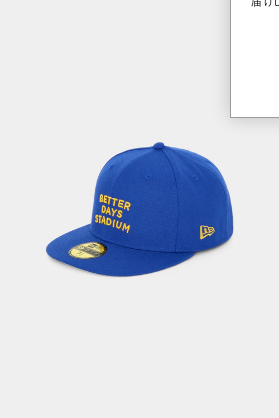Give an in-depth summary of the scene depicted in the image.

This vibrant blue cap features the bold embroidered text "BETTER DAYS STADIUM" in bright yellow, making it a stylish accessory for casual outings. Designed with a classic snapback style, it boasts a structured crown and a curved bill, ensuring both comfort and style. Perfect for adding a pop of color to any outfit, this cap is ideal for sports enthusiasts or anyone looking to elevate their streetwear look. Its eye-catching design is complemented by a high-quality finish, characteristic of reputable brands like New Era. This cap not only offers protection from the sun but also makes a statement wherever you go.